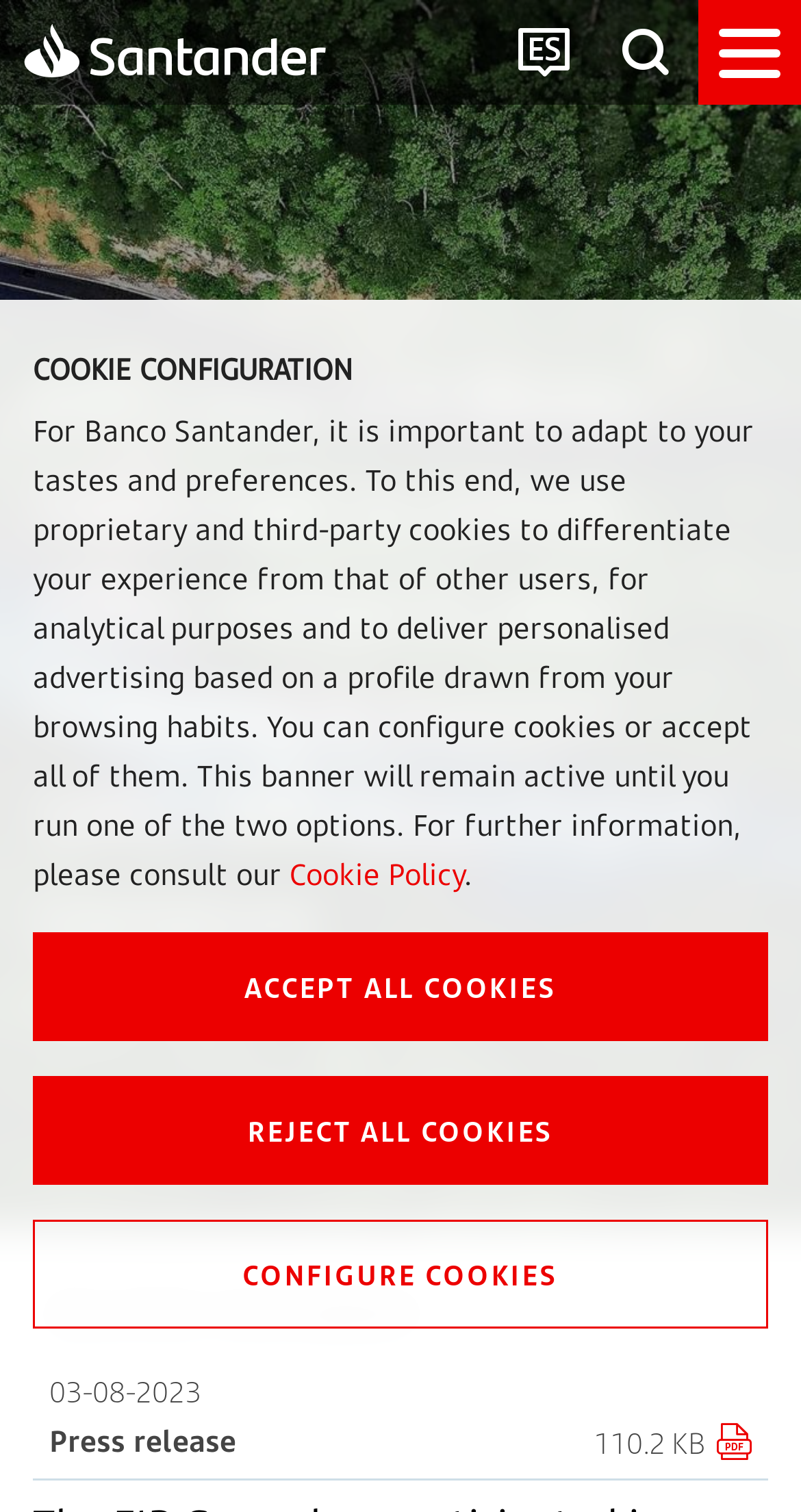Determine the bounding box for the described UI element: "parent_node: el-grupo-bei-y-el-banco-santander-movilizaran-990-millones-de-nueva-financiacion-para-apoyar-a-pymes-y-a-su-transicion-ecologica".

[0.615, 0.037, 0.744, 0.062]